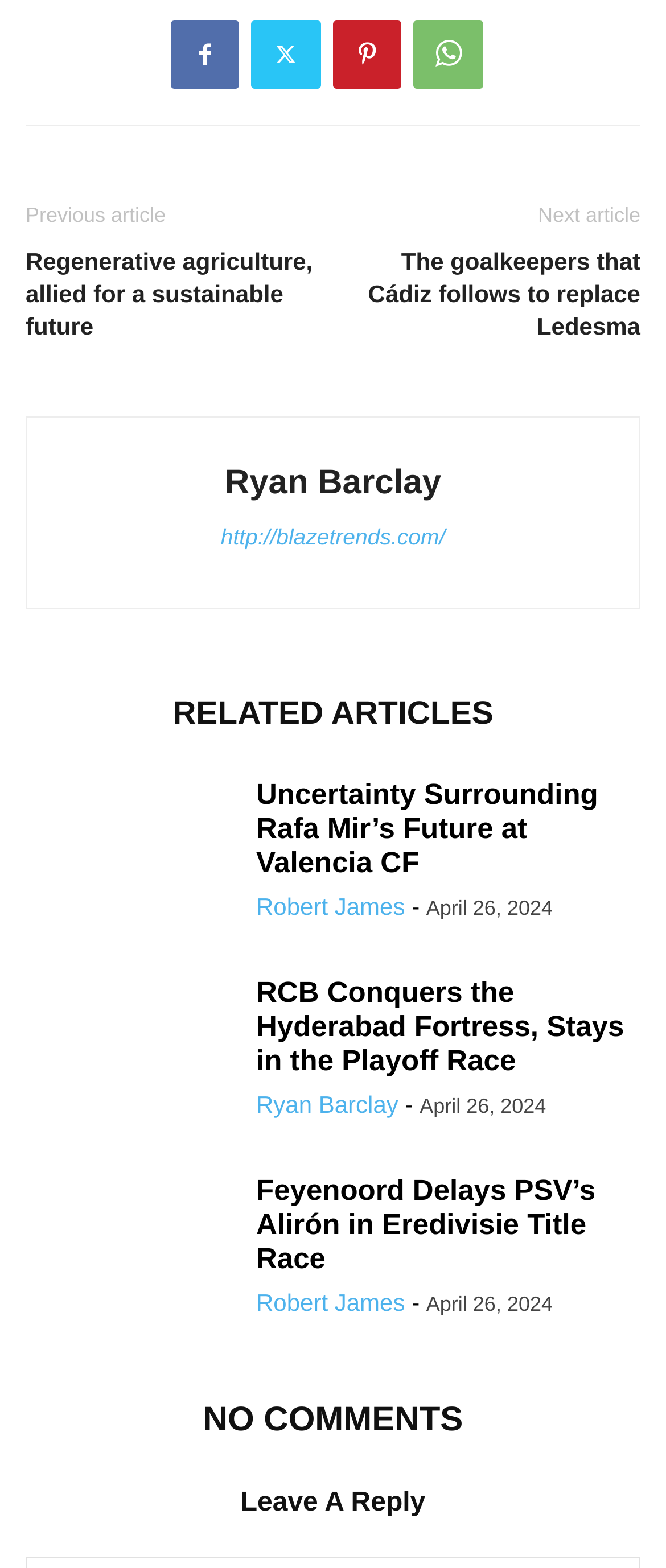Locate the bounding box coordinates of the clickable region necessary to complete the following instruction: "Click on the link to read about Feyenoord Delays PSV’s Alirón in Eredivisie Title Race". Provide the coordinates in the format of four float numbers between 0 and 1, i.e., [left, top, right, bottom].

[0.038, 0.749, 0.346, 0.847]